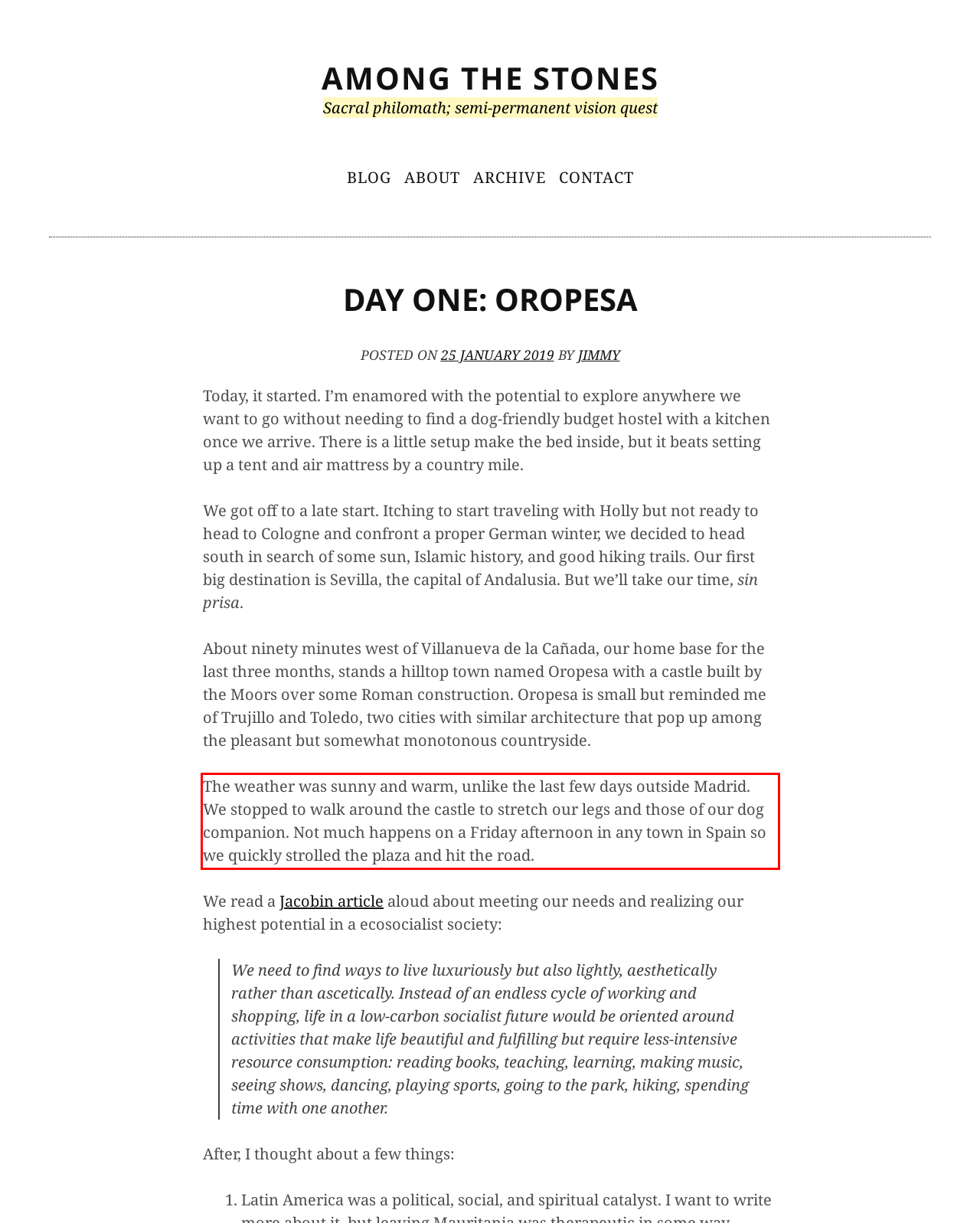From the given screenshot of a webpage, identify the red bounding box and extract the text content within it.

The weather was sunny and warm, unlike the last few days outside Madrid. We stopped to walk around the castle to stretch our legs and those of our dog companion. Not much happens on a Friday afternoon in any town in Spain so we quickly strolled the plaza and hit the road.